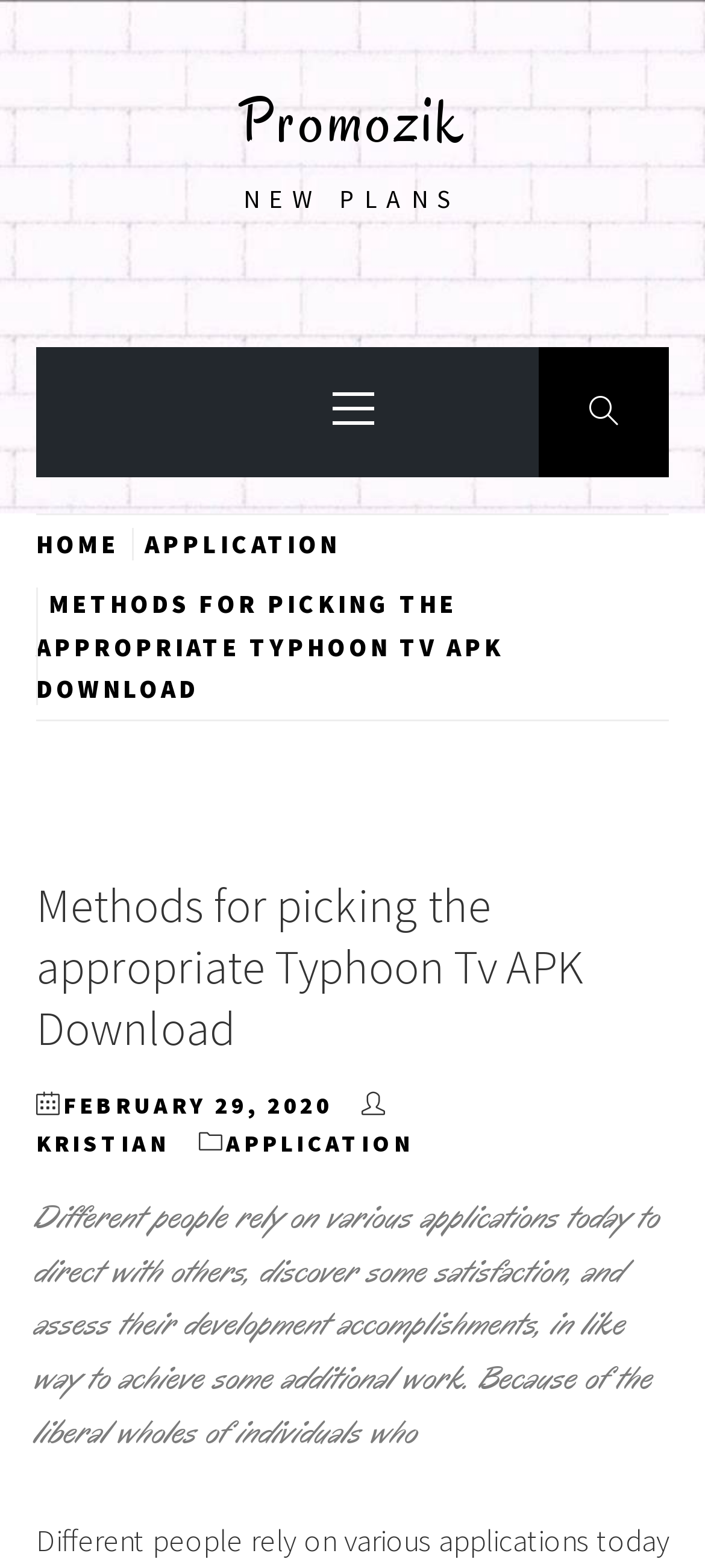Please answer the following question as detailed as possible based on the image: 
What is the text above the article title?

I found the text above the article title by looking at the static text element with the text 'NEW PLANS', which is placed above the article title. This text is likely a header or a section title.